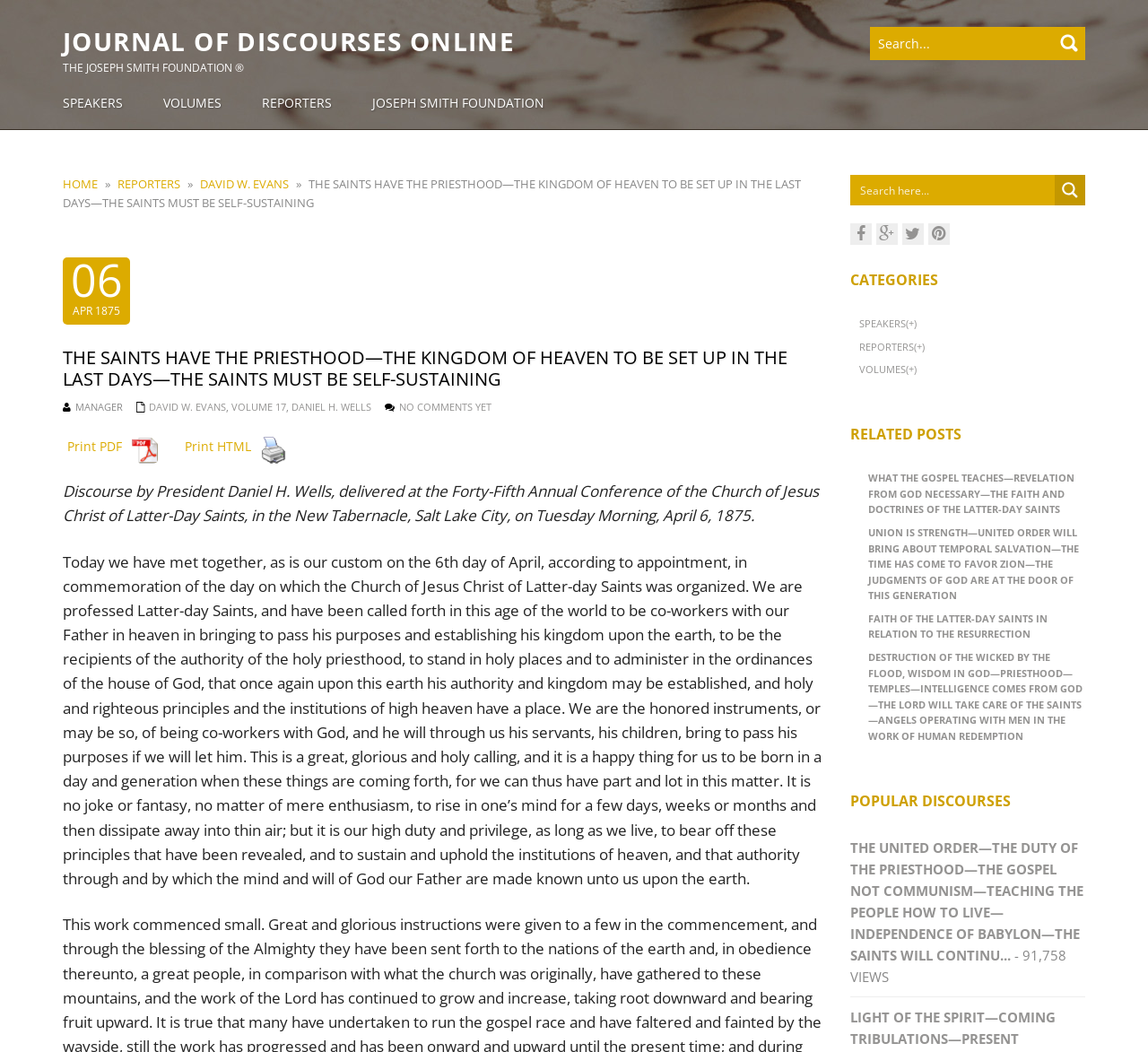Please provide a one-word or short phrase answer to the question:
How many related posts are there?

4